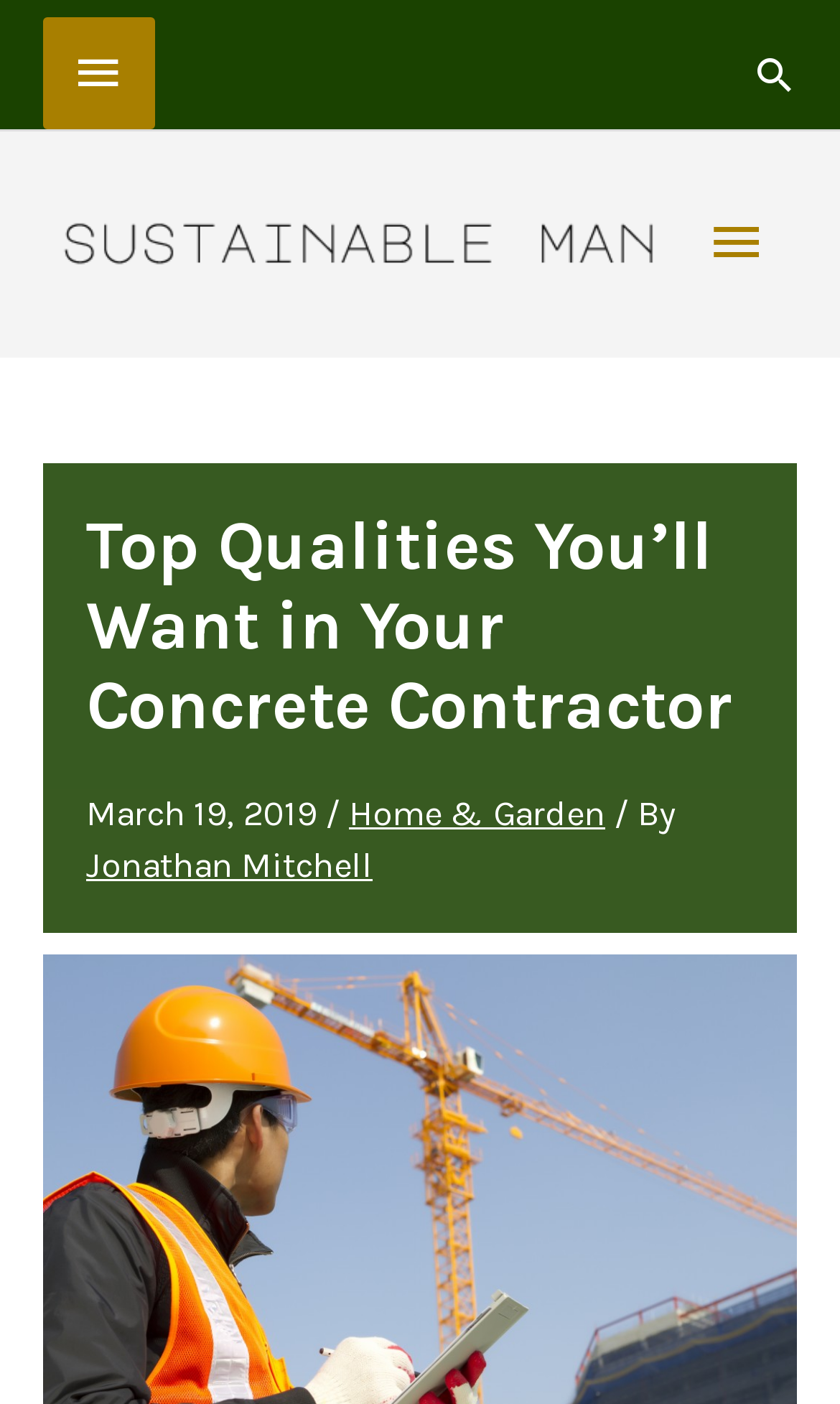Please determine the bounding box coordinates for the UI element described here. Use the format (top-left x, top-left y, bottom-right x, bottom-right y) with values bounded between 0 and 1: Home & Garden

[0.415, 0.564, 0.721, 0.594]